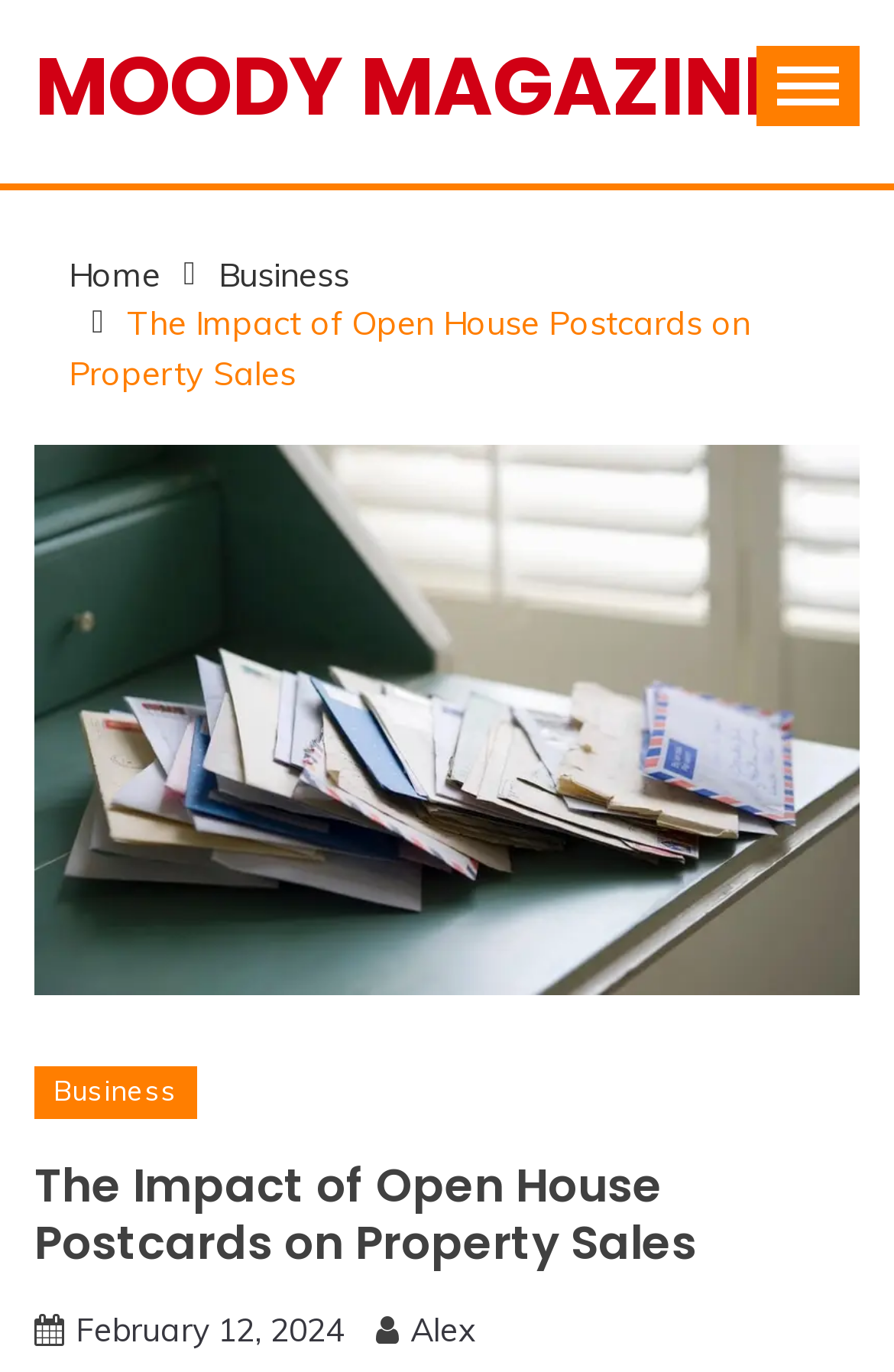Using the information in the image, give a detailed answer to the following question: What type of postcards are being discussed?

I found the answer by analyzing the content of the page, which mentions 'Open House Postcards' as a marketing tool in the real estate industry.